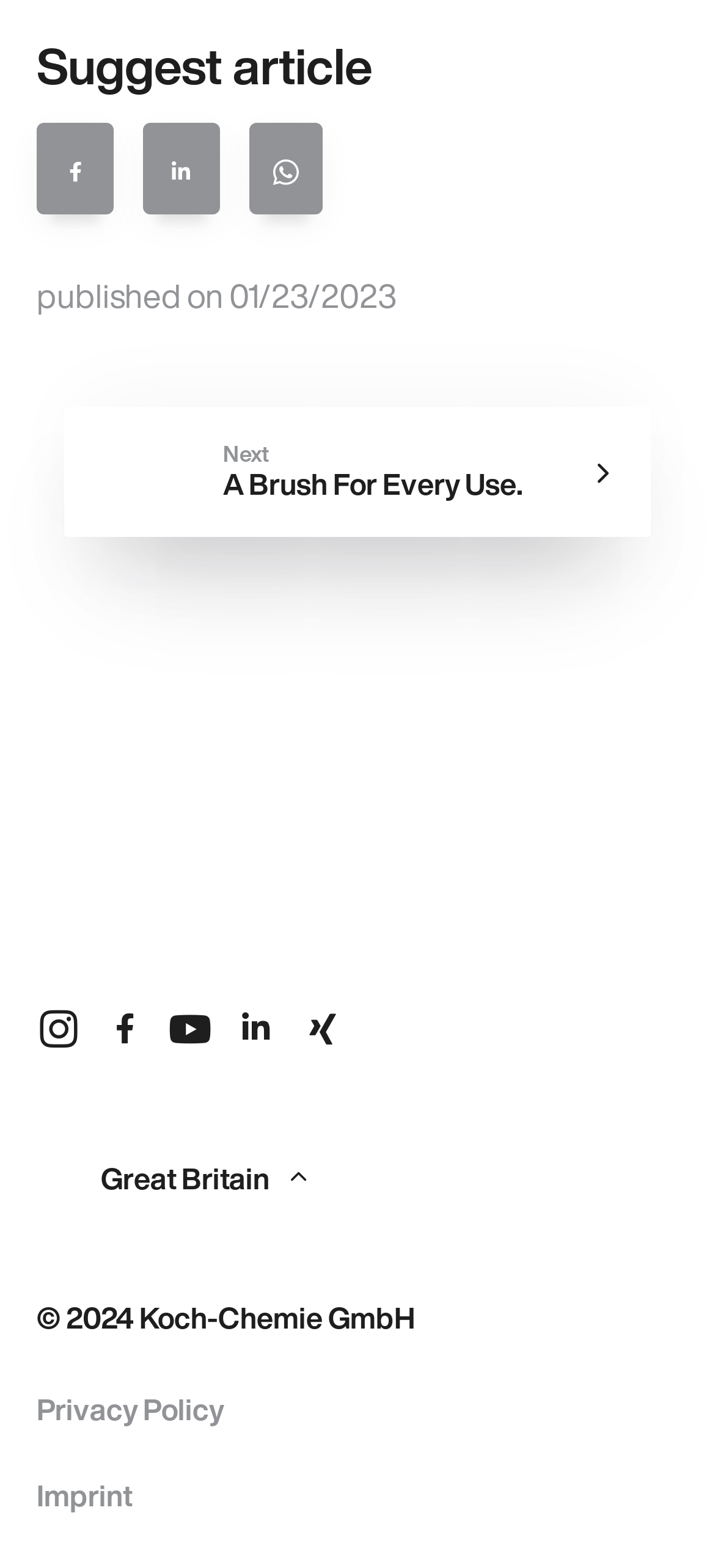Please determine the bounding box coordinates of the element to click in order to execute the following instruction: "Read the article published on 01/23/2023". The coordinates should be four float numbers between 0 and 1, specified as [left, top, right, bottom].

[0.051, 0.173, 0.554, 0.203]